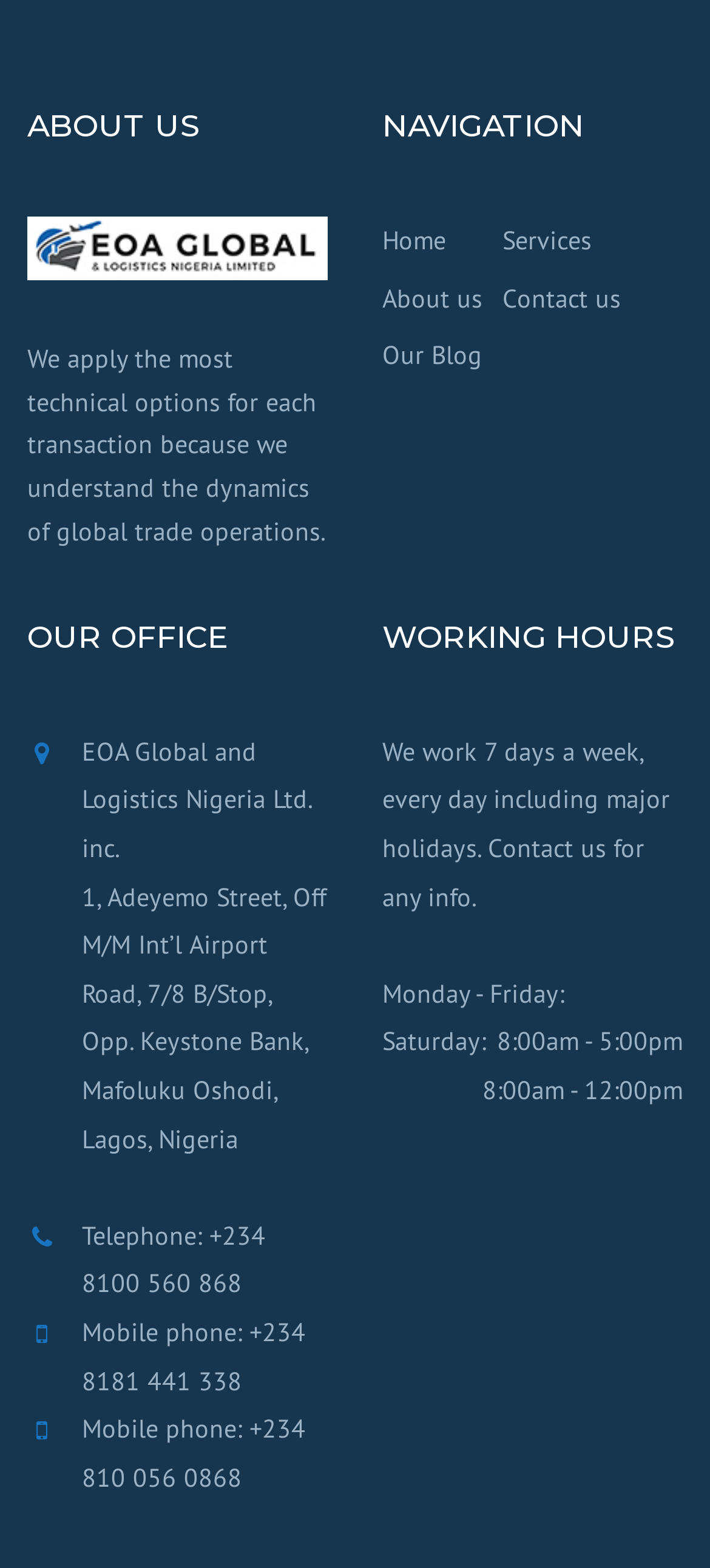Locate the bounding box of the UI element with the following description: "Services".

[0.708, 0.138, 0.877, 0.169]